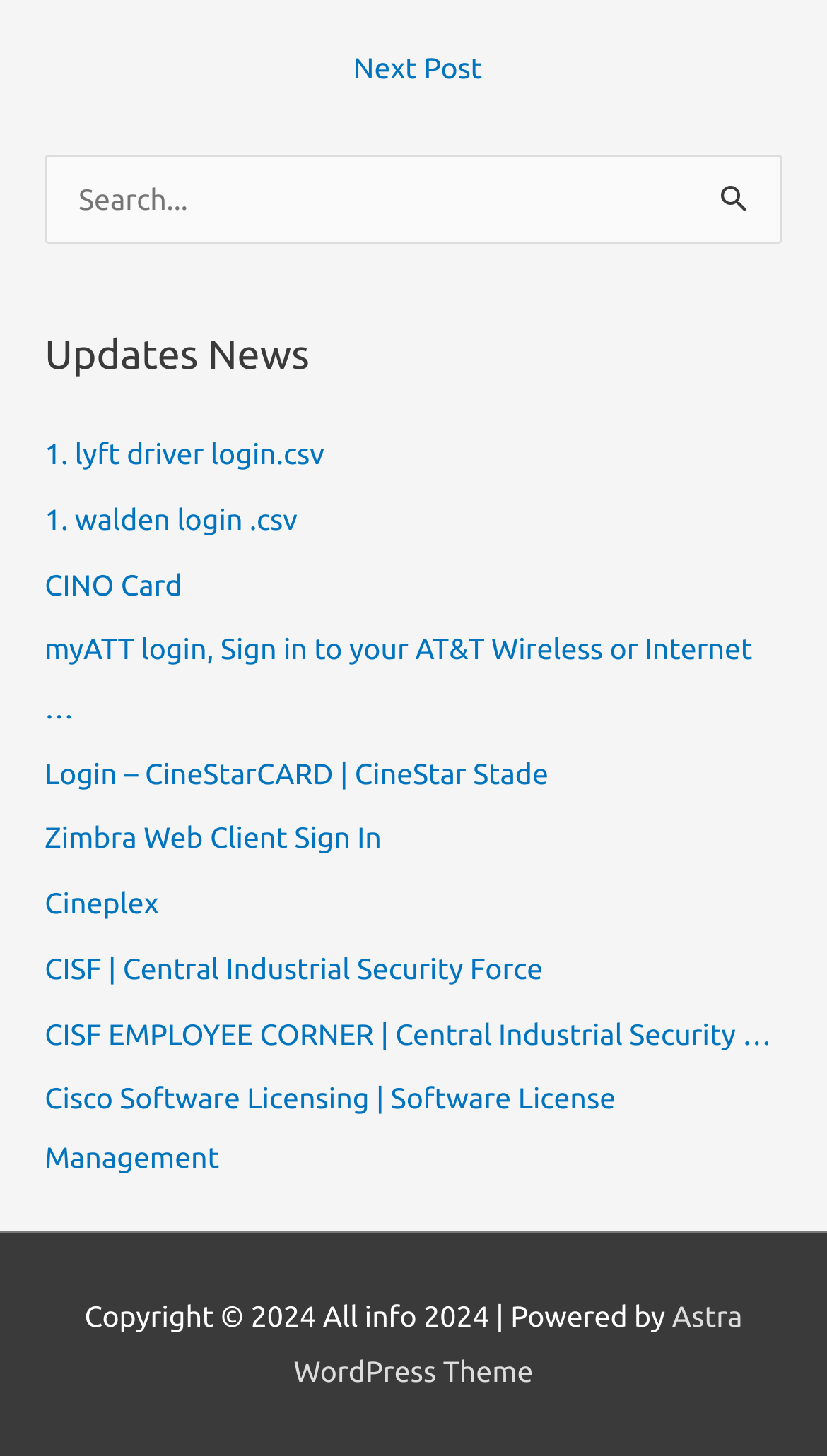Please examine the image and provide a detailed answer to the question: What is the function of the 'Next Post' link?

The 'Next Post' link is located at the top of the webpage, suggesting that it allows users to navigate to the next post or article on the webpage, likely in a sequential order.